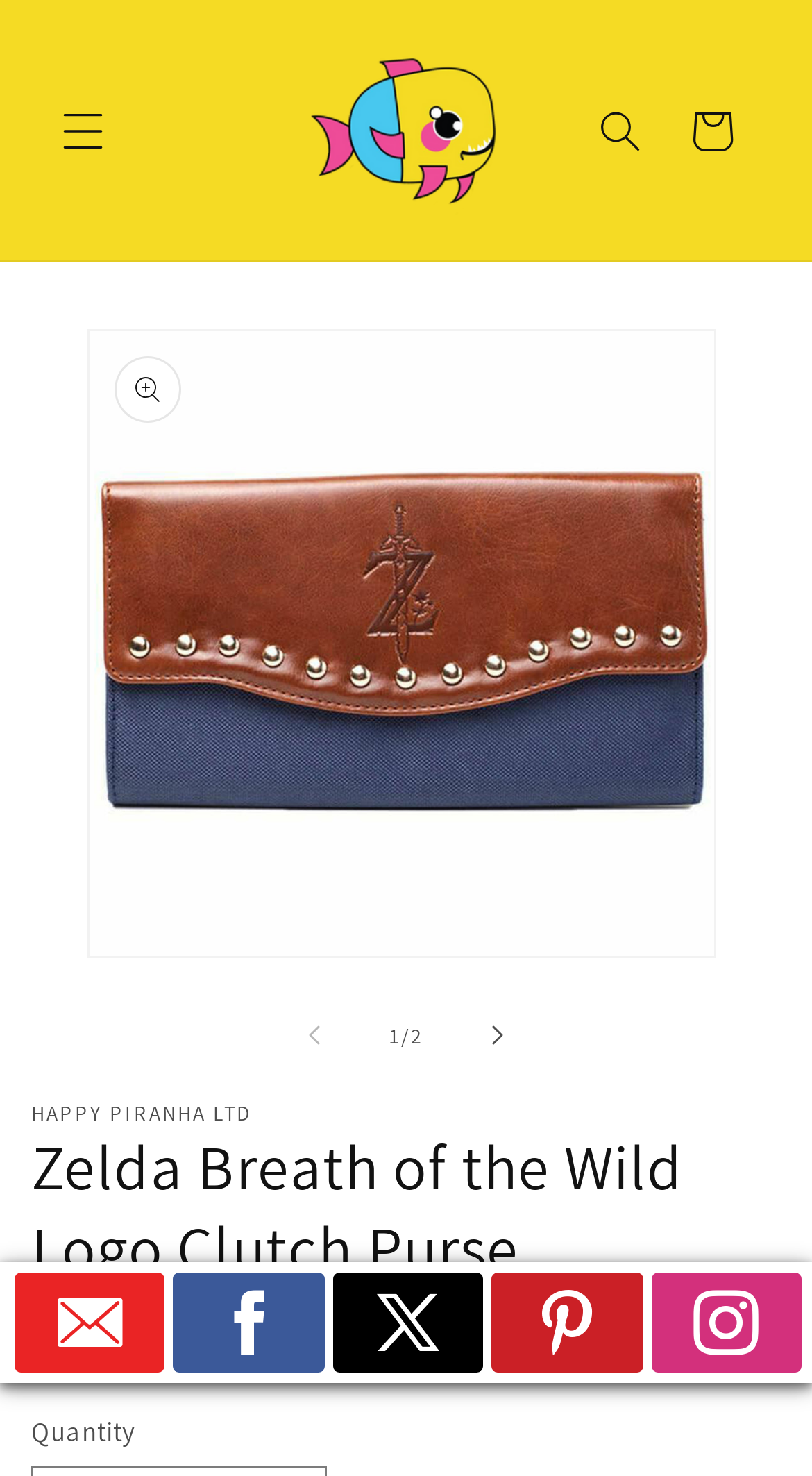Please find the bounding box for the following UI element description. Provide the coordinates in (top-left x, top-left y, bottom-right x, bottom-right y) format, with values between 0 and 1: parent_node: 1 aria-label="Slide right" name="next"

[0.556, 0.67, 0.669, 0.732]